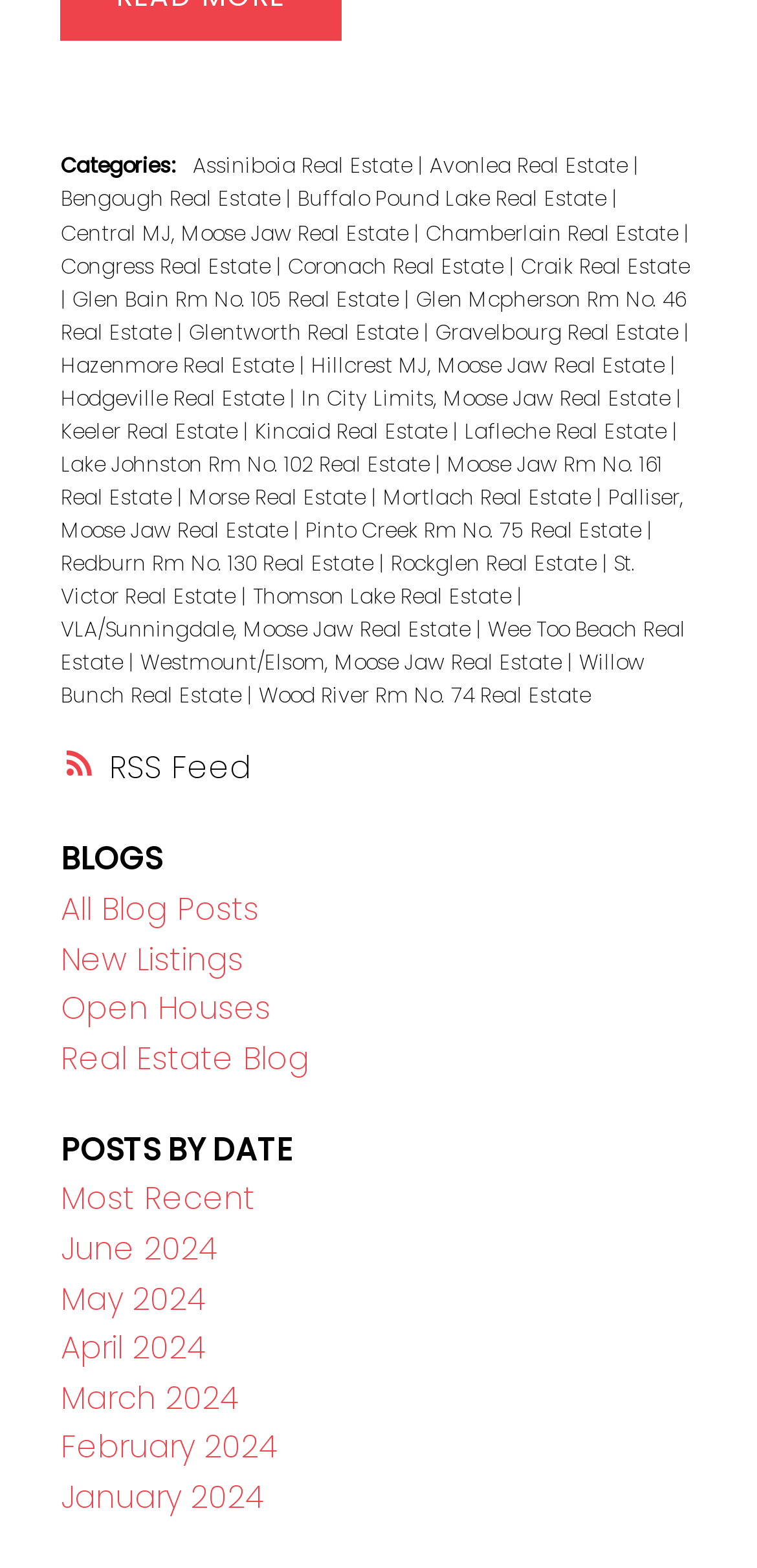How many real estate links are there?
Please answer the question with as much detail as possible using the screenshot.

By counting the number of link elements with real estate-related text, I can see that there are 30 real estate links on the webpage. These links are categorized by location, and each link has a unique bounding box coordinate.